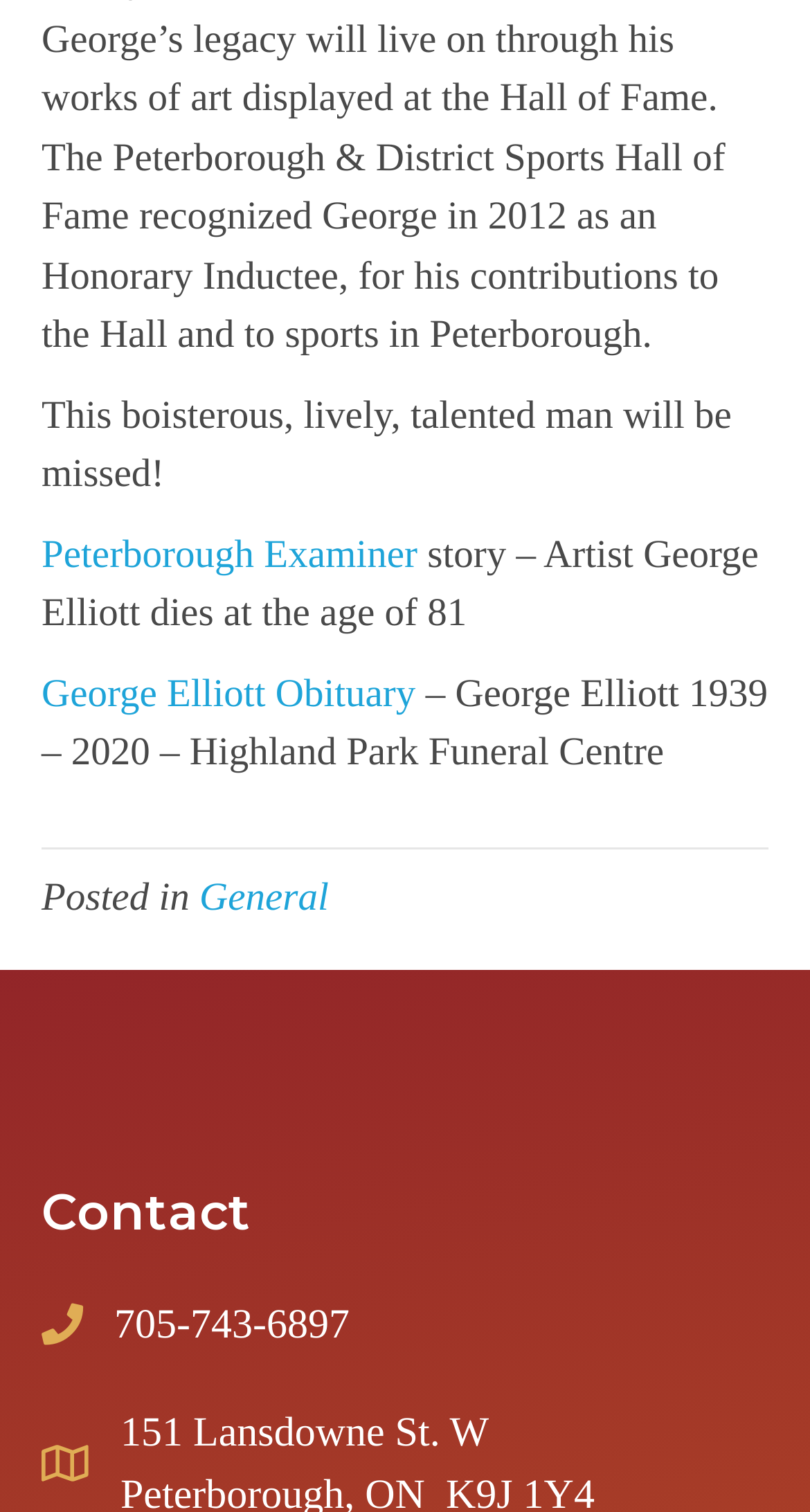Answer this question using a single word or a brief phrase:
What is the name of the deceased artist?

George Elliott